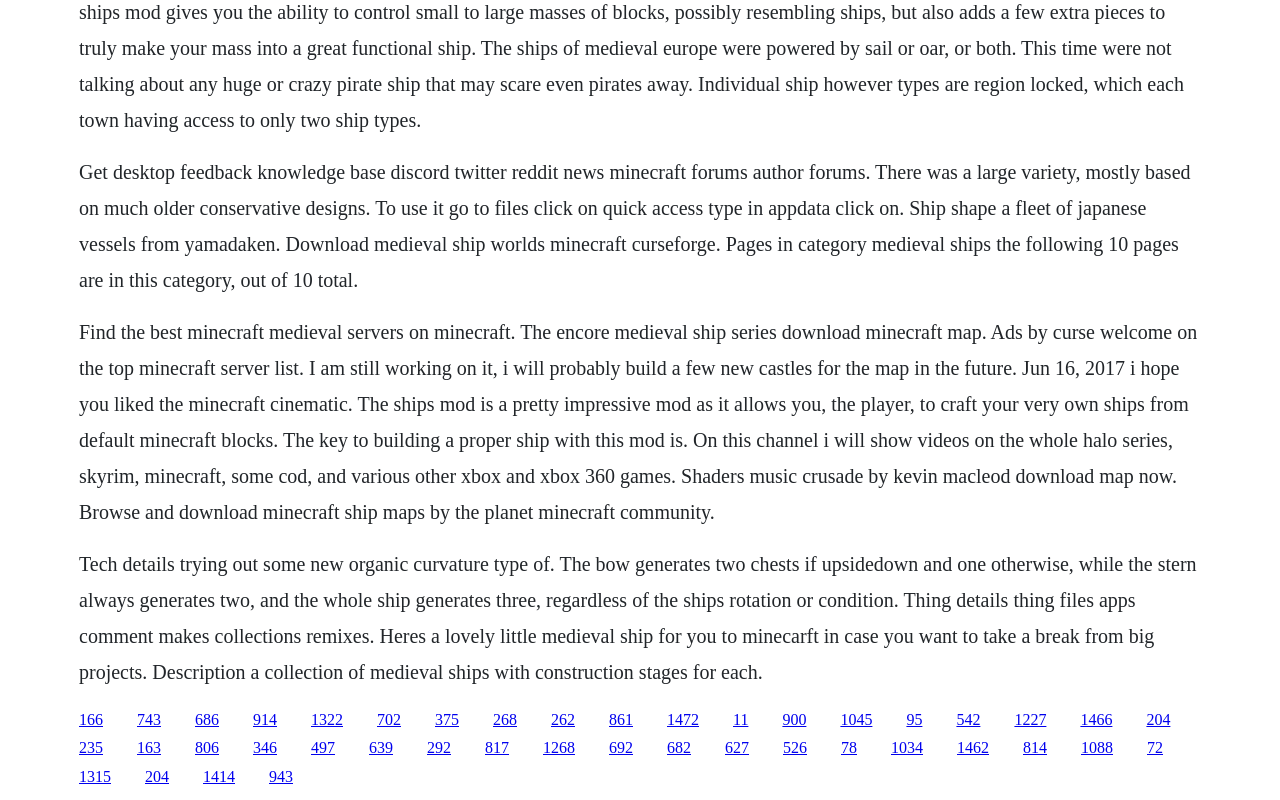What is the main topic of this webpage?
Respond with a short answer, either a single word or a phrase, based on the image.

Minecraft medieval ships